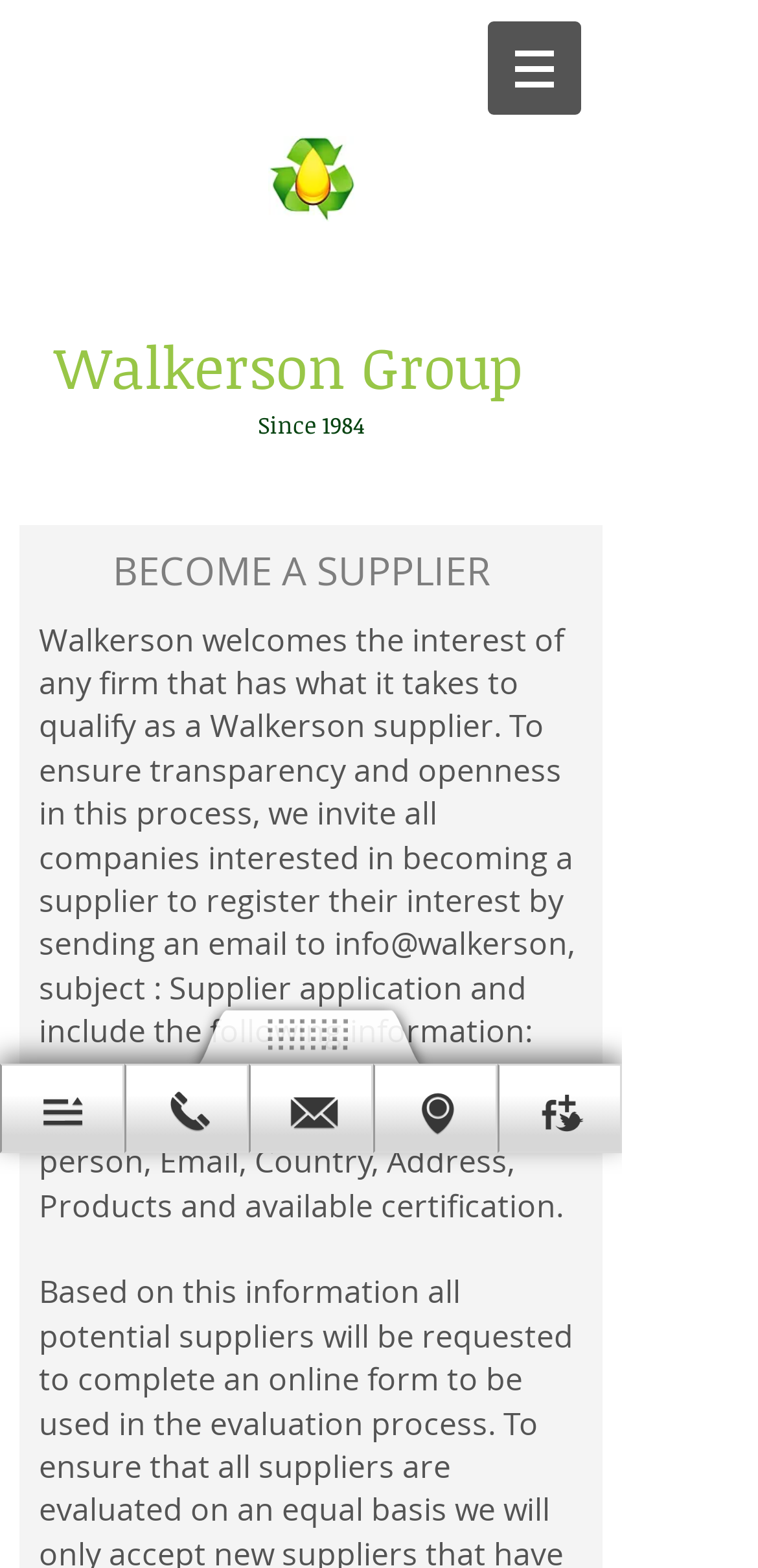Give a one-word or short-phrase answer to the following question: 
What is the email address to send supplier applications?

info@walkerson